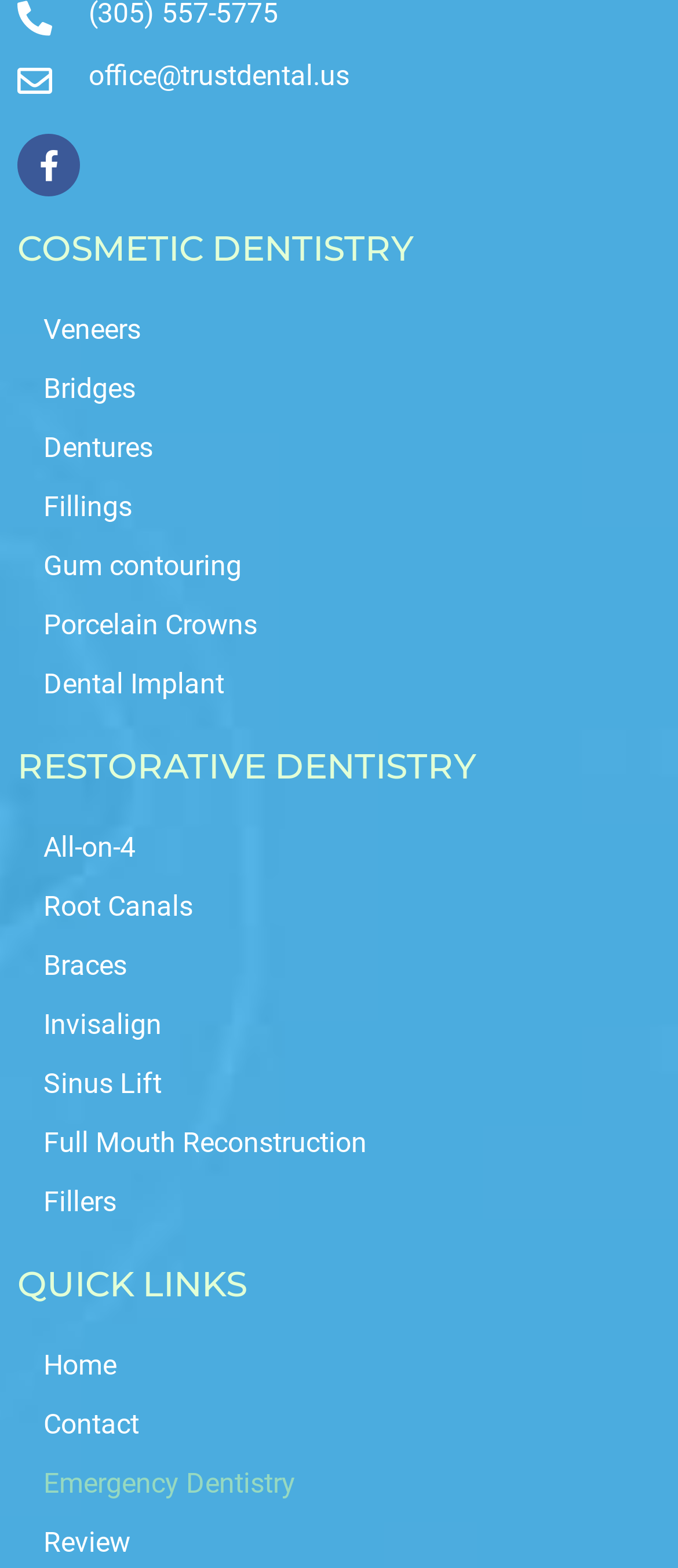Locate the bounding box for the described UI element: "Veneers". Ensure the coordinates are four float numbers between 0 and 1, formatted as [left, top, right, bottom].

[0.026, 0.192, 0.974, 0.23]